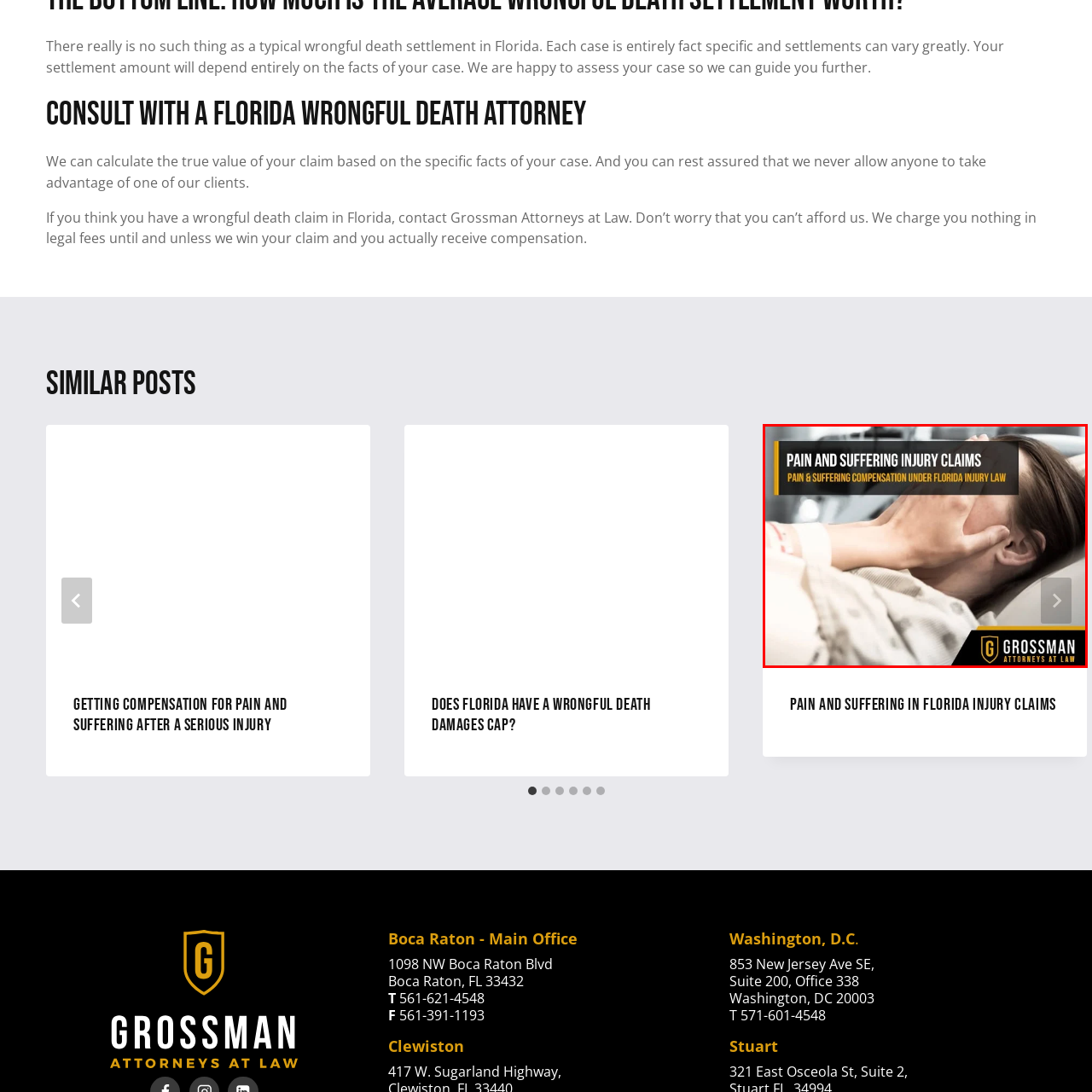Whose logo is visible at the bottom of the image?
Concentrate on the image within the red bounding box and respond to the question with a detailed explanation based on the visual information provided.

The logo of Grossman Attorneys at Law is visible at the bottom of the image, reinforcing their commitment to assisting clients navigate the challenges of injury claims.